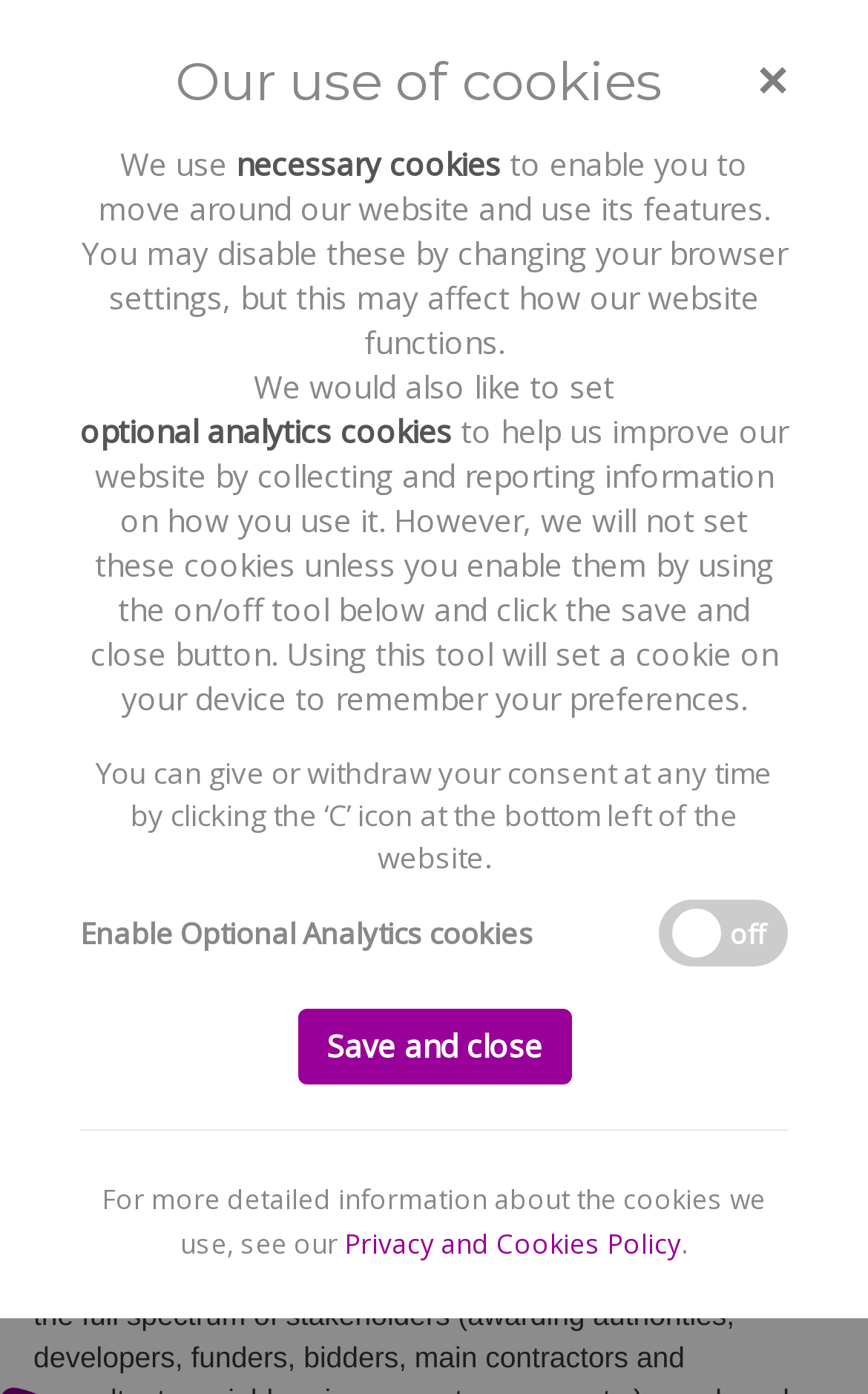What is the current state of the optional analytics cookies?
Please ensure your answer to the question is detailed and covers all necessary aspects.

The current state of the optional analytics cookies can be determined by looking at the checkbox labeled 'Enable Optional Analytics cookies', which is currently unchecked, indicating that they are disabled.